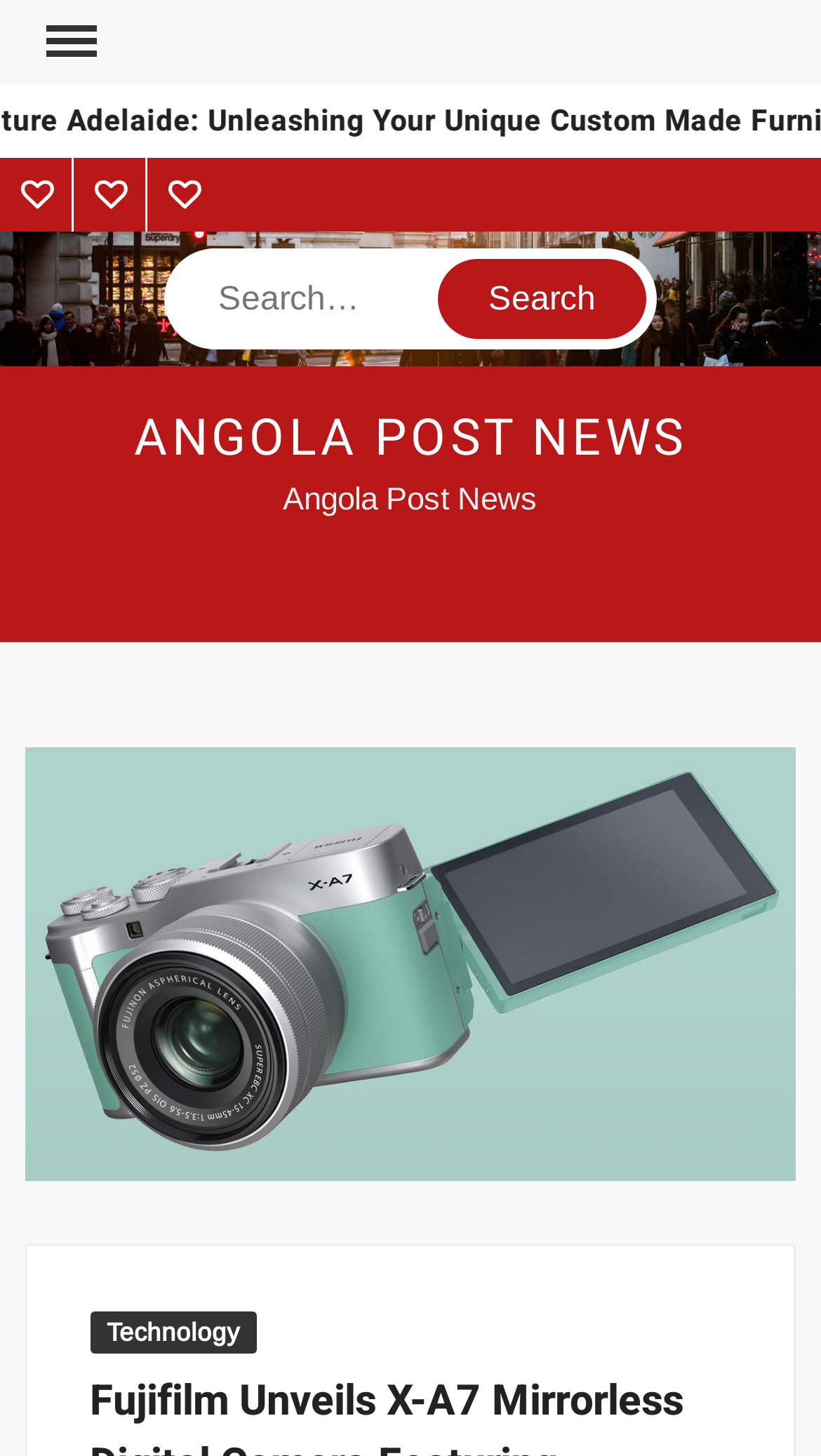Identify and generate the primary title of the webpage.

Fujifilm Unveils X-A7 Mirrorless Digital Camera Featuring 24.24mp APS-C Sensor